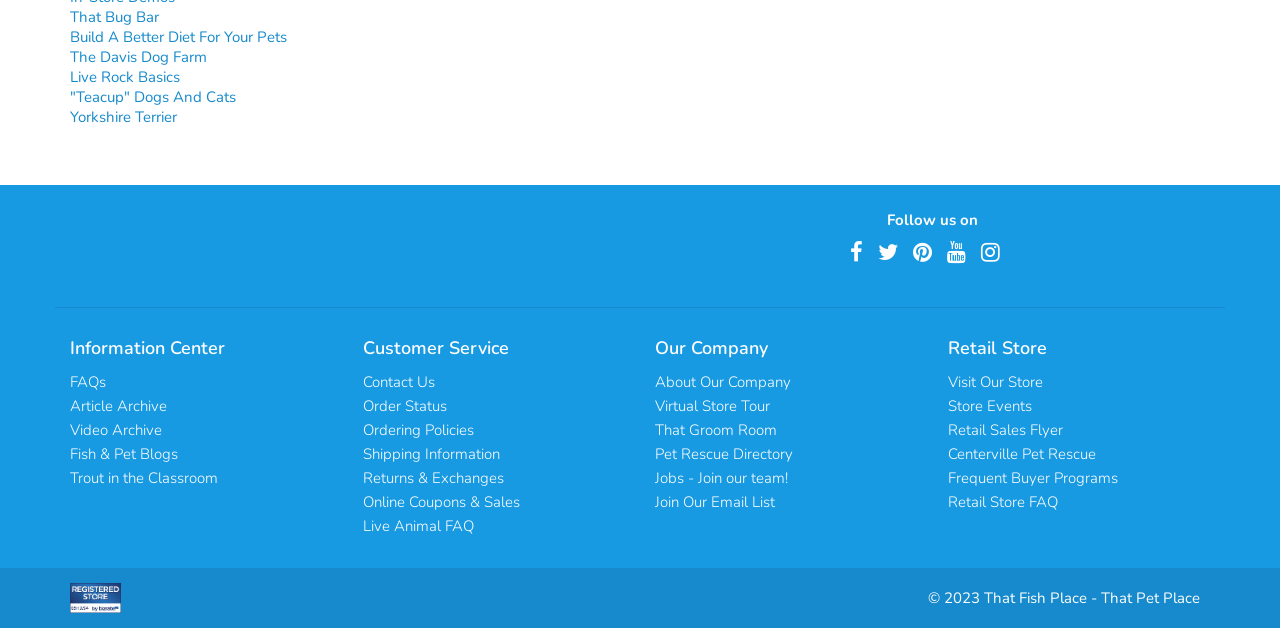Can you determine the bounding box coordinates of the area that needs to be clicked to fulfill the following instruction: "Contact Us"?

[0.283, 0.592, 0.339, 0.624]